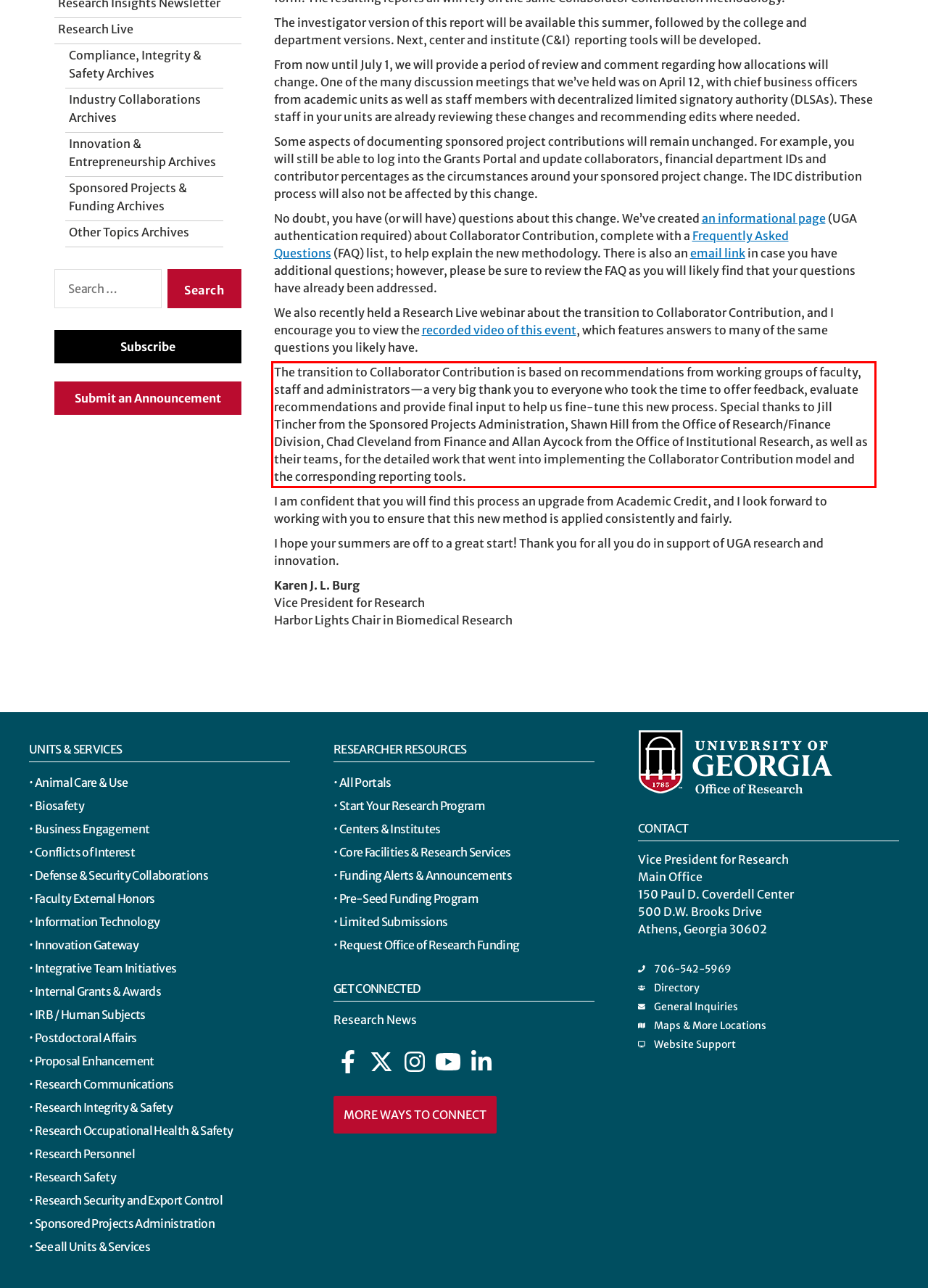Inspect the webpage screenshot that has a red bounding box and use OCR technology to read and display the text inside the red bounding box.

The transition to Collaborator Contribution is based on recommendations from working groups of faculty, staff and administrators—a very big thank you to everyone who took the time to offer feedback, evaluate recommendations and provide final input to help us fine-tune this new process. Special thanks to Jill Tincher from the Sponsored Projects Administration, Shawn Hill from the Office of Research/Finance Division, Chad Cleveland from Finance and Allan Aycock from the Office of Institutional Research, as well as their teams, for the detailed work that went into implementing the Collaborator Contribution model and the corresponding reporting tools.